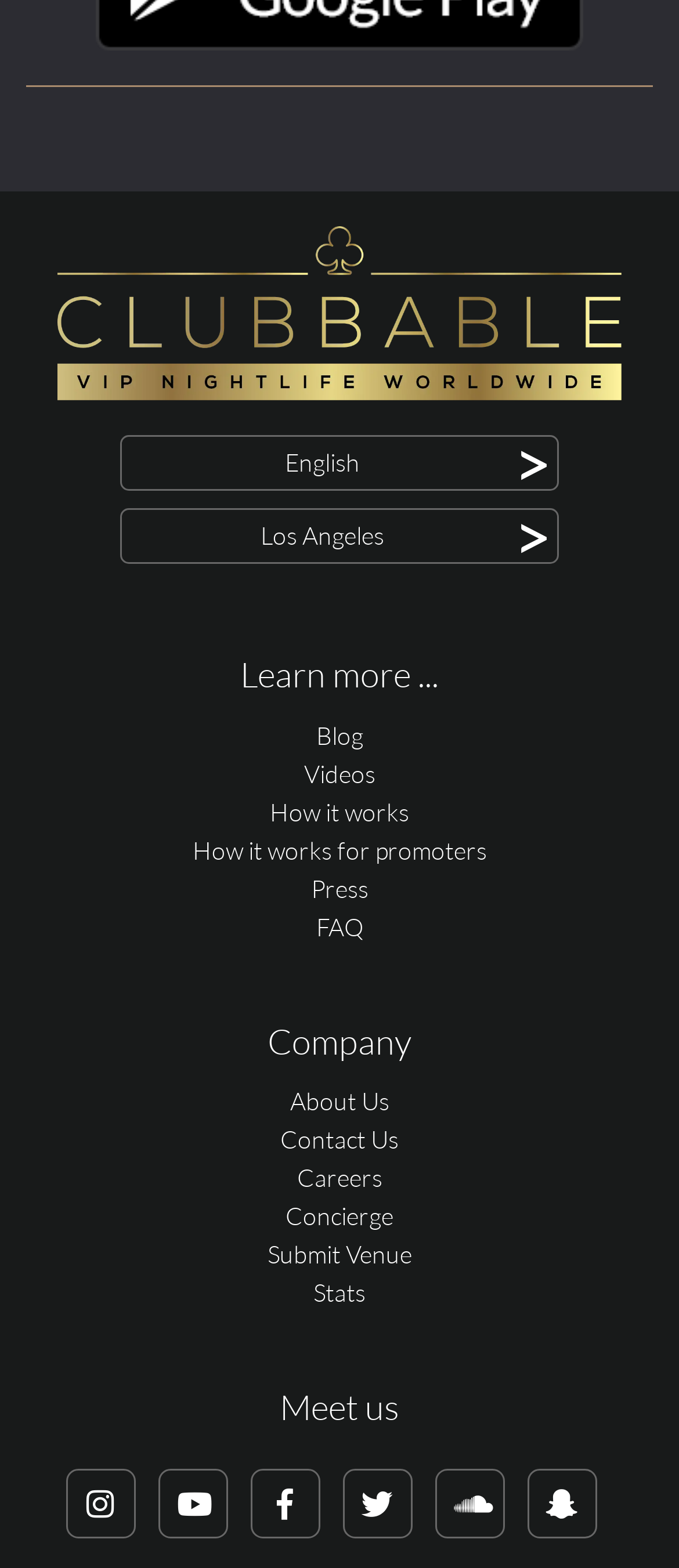What is the company name?
Please use the image to provide an in-depth answer to the question.

The company name is 'Company' which is mentioned at the top of the webpage as a static text element.